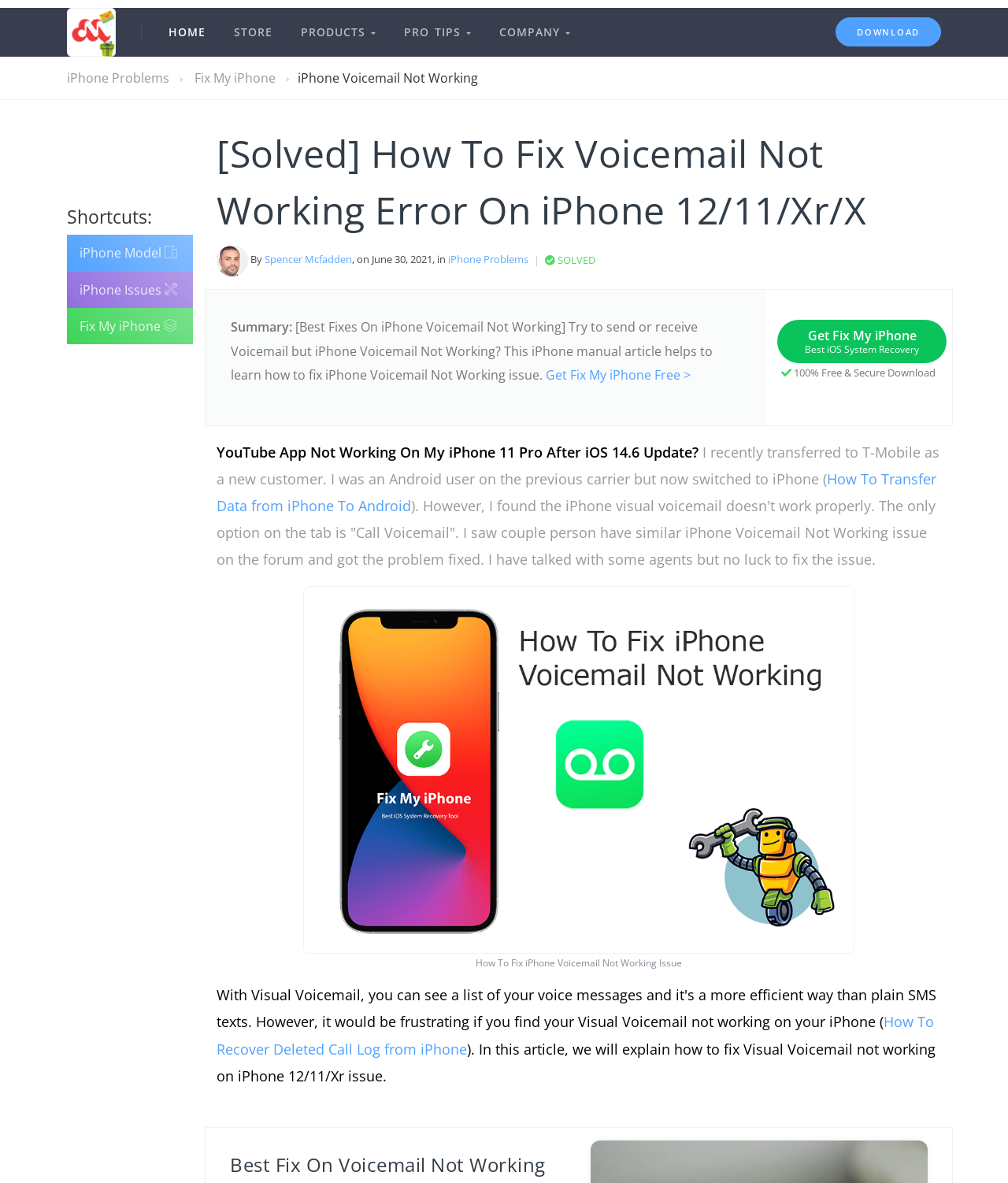Identify the coordinates of the bounding box for the element that must be clicked to accomplish the instruction: "Click the 'How To Transfer Data from iPhone To Android' link".

[0.215, 0.397, 0.929, 0.435]